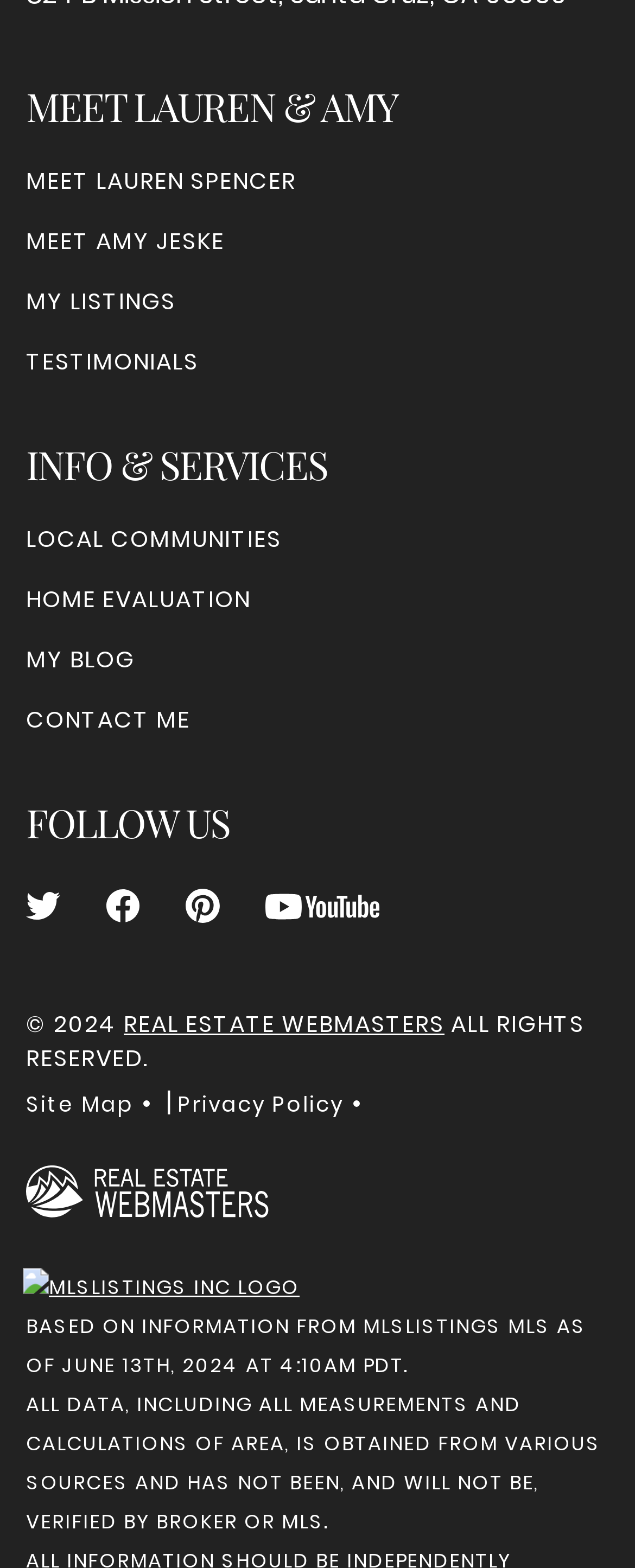Can you specify the bounding box coordinates of the area that needs to be clicked to fulfill the following instruction: "Meet Lauren Spencer"?

[0.041, 0.247, 0.467, 0.269]